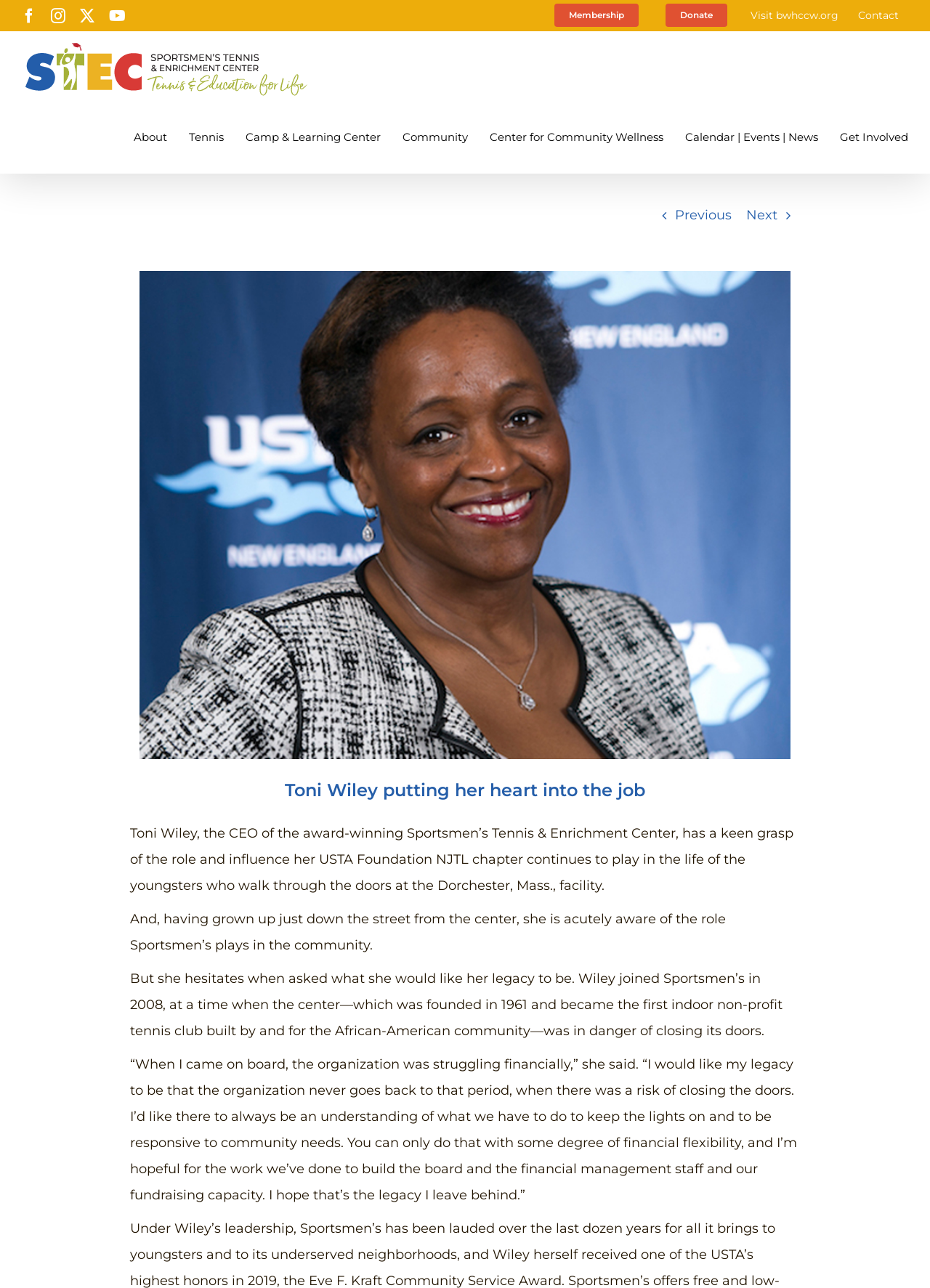Identify the bounding box coordinates for the element you need to click to achieve the following task: "Read Top Stories". The coordinates must be four float values ranging from 0 to 1, formatted as [left, top, right, bottom].

None